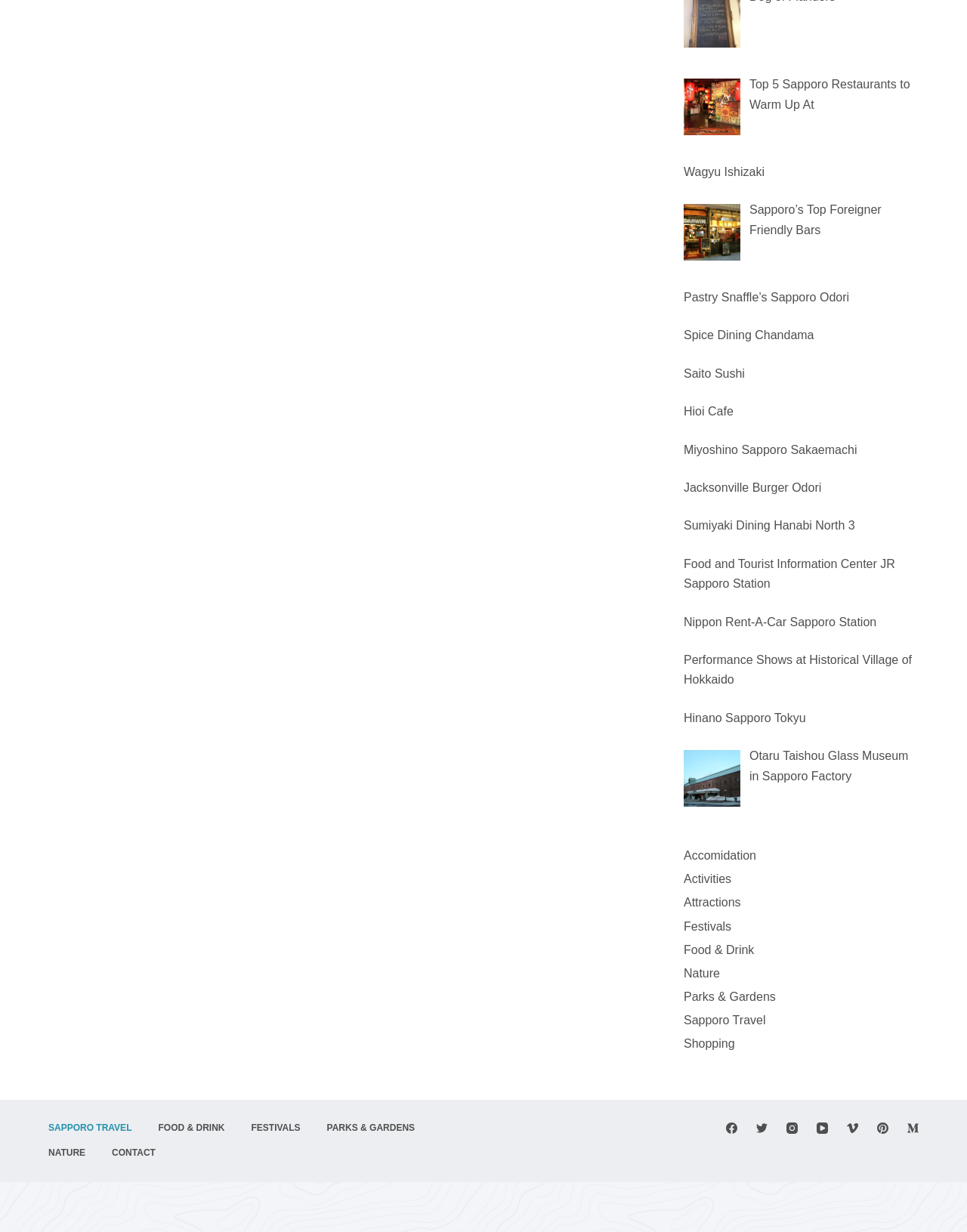Can you show the bounding box coordinates of the region to click on to complete the task described in the instruction: "Explore Sapporo Travel"?

[0.707, 0.823, 0.792, 0.833]